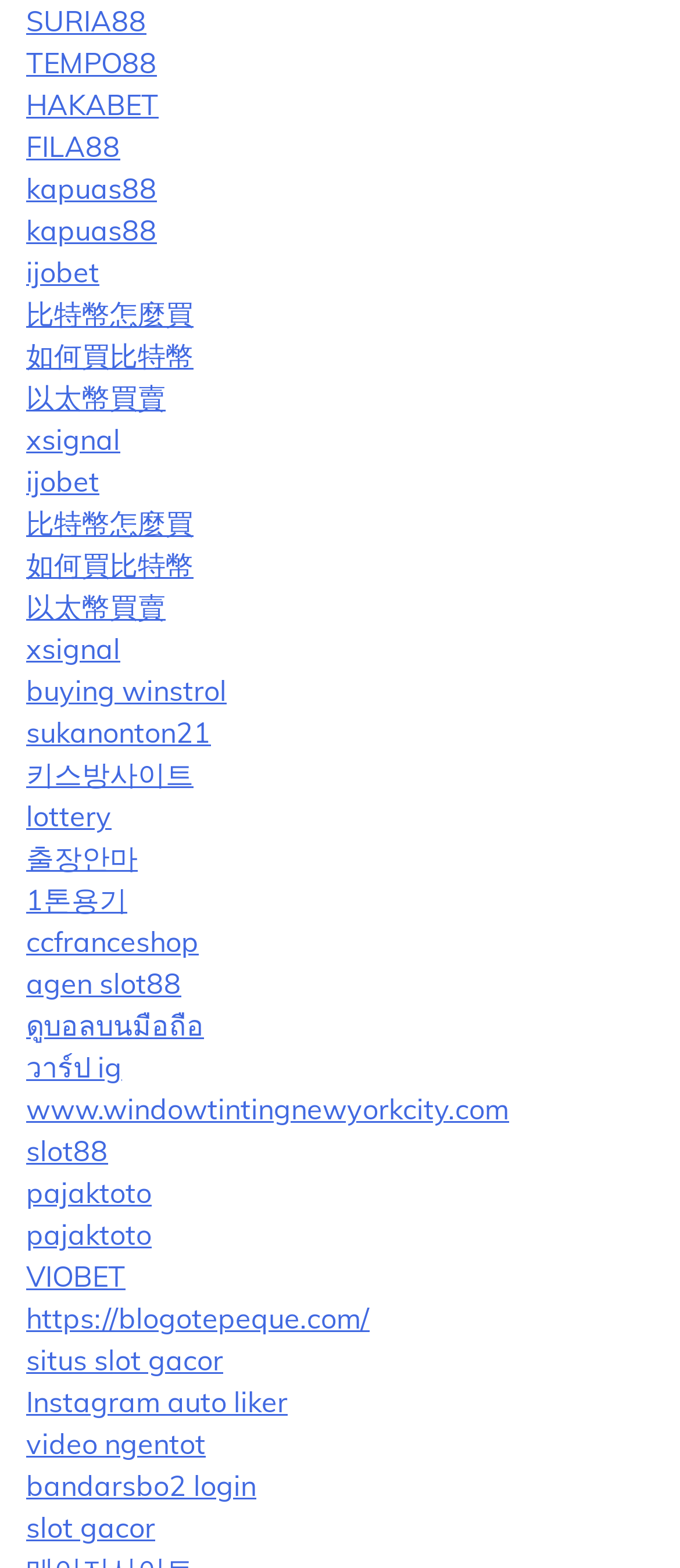Determine the bounding box coordinates for the region that must be clicked to execute the following instruction: "Visit TEMPO88 website".

[0.038, 0.029, 0.231, 0.052]